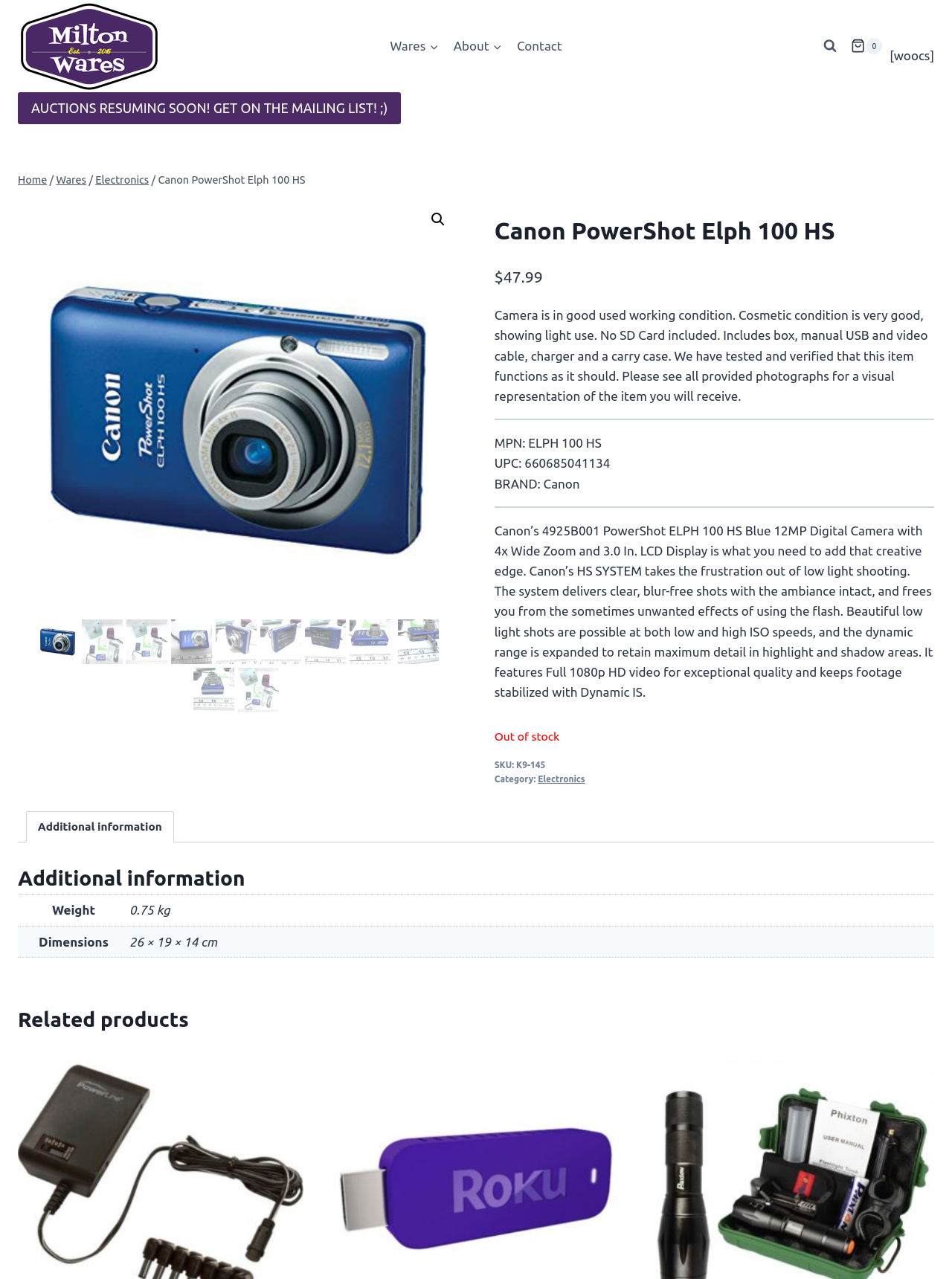Please identify the coordinates of the bounding box that should be clicked to fulfill this instruction: "Search for something".

[0.446, 0.161, 0.474, 0.182]